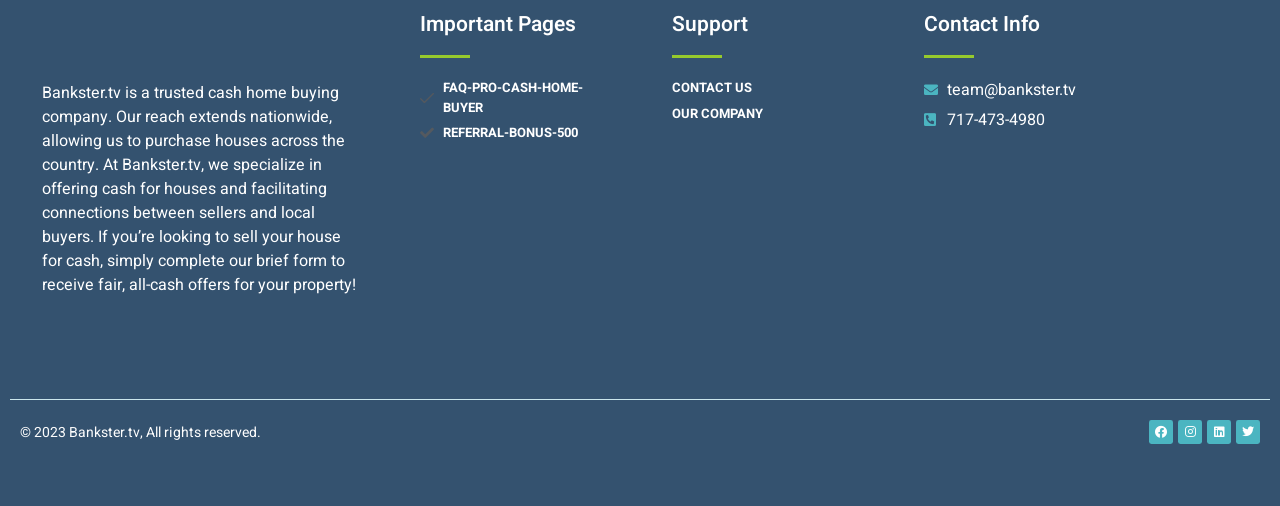Determine the bounding box coordinates of the region I should click to achieve the following instruction: "View company information". Ensure the bounding box coordinates are four float numbers between 0 and 1, i.e., [left, top, right, bottom].

[0.525, 0.205, 0.672, 0.243]